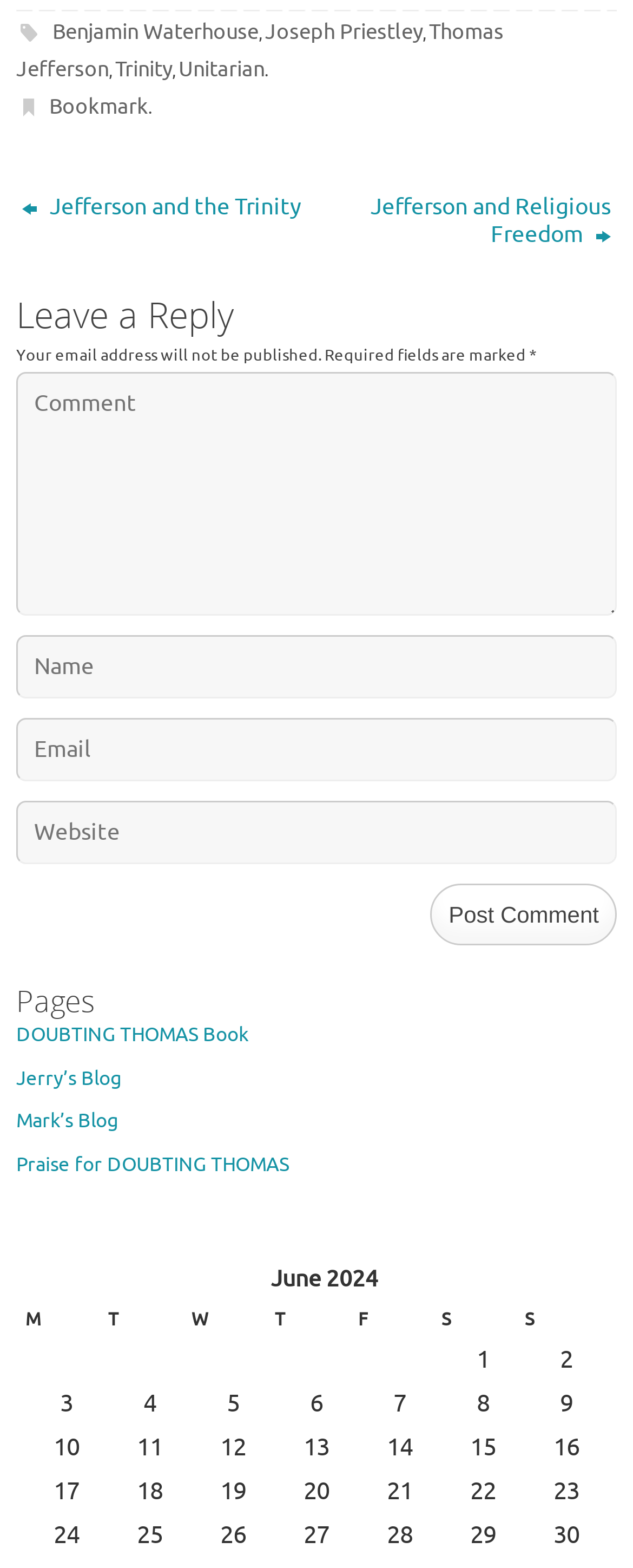Can you determine the bounding box coordinates of the area that needs to be clicked to fulfill the following instruction: "Click the 'Post Comment' button"?

[0.681, 0.563, 0.974, 0.603]